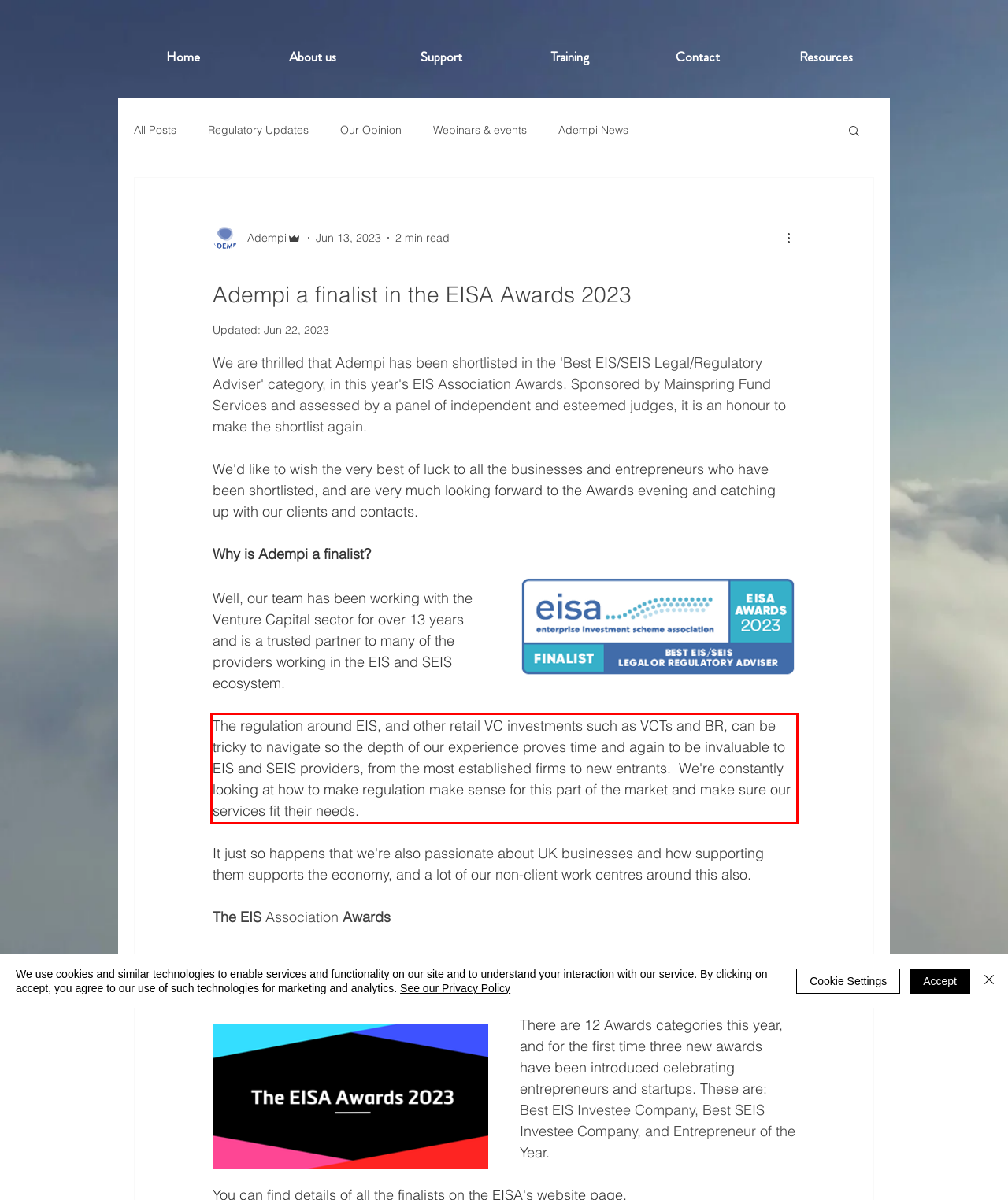Please take the screenshot of the webpage, find the red bounding box, and generate the text content that is within this red bounding box.

The regulation around EIS, and other retail VC investments such as VCTs and BR, can be tricky to navigate so the depth of our experience proves time and again to be invaluable to EIS and SEIS providers, from the most established firms to new entrants. We're constantly looking at how to make regulation make sense for this part of the market and make sure our services fit their needs.